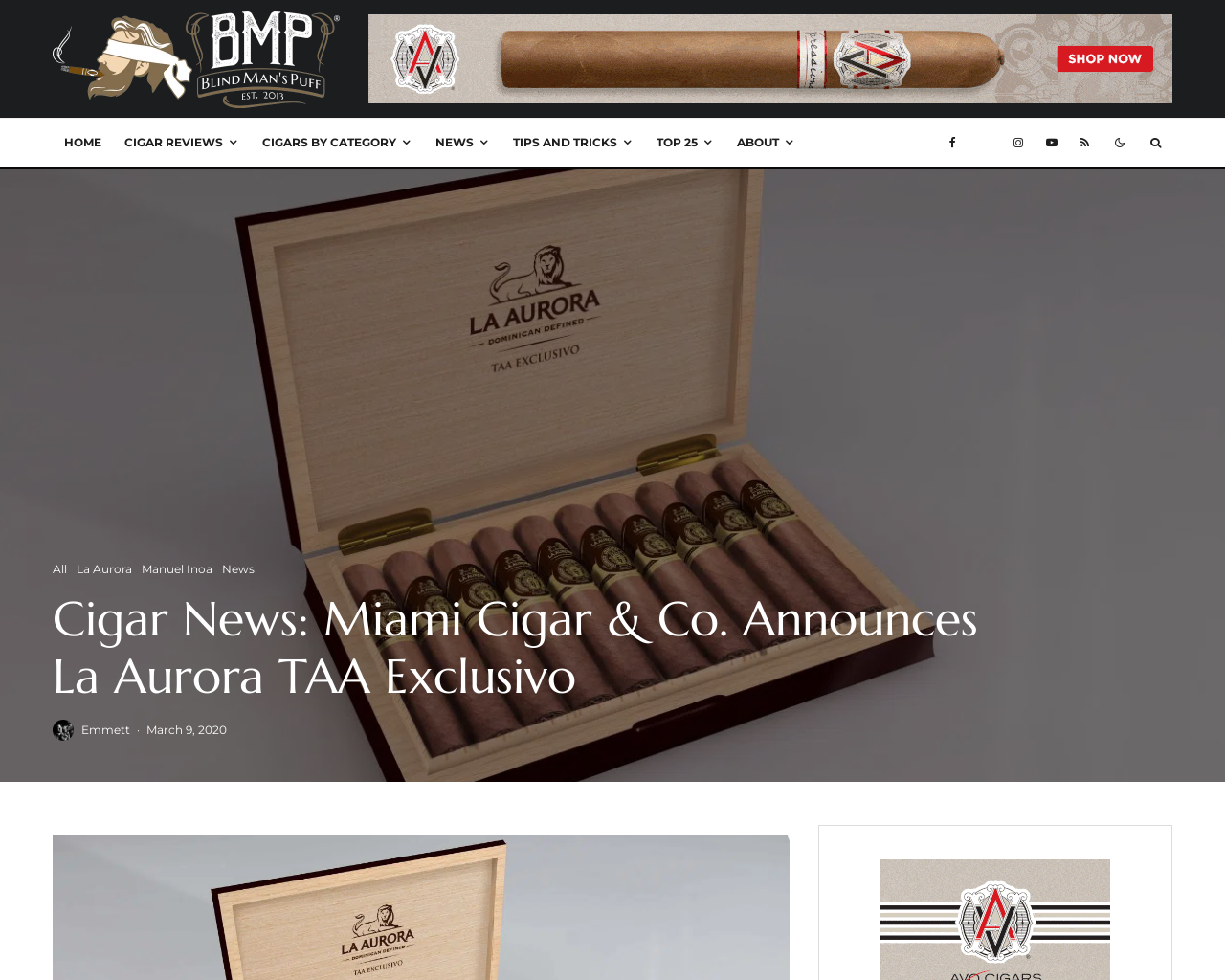Deliver a detailed narrative of the webpage's visual and textual elements.

The webpage appears to be a news article about the cigar industry. At the top left corner, there is a logo image with a link to the homepage. Next to it, there is a row of links to various categories, including "HOME", "CIGAR REVIEWS", "NEWS", "TIPS AND TRICKS", "TOP 25", and "ABOUT". 

Below the logo, there is a large image that spans the entire width of the page, likely a promotional image for the news article. 

On the top right corner, there are social media links to Facebook, Instagram, YouTube, and RSS, as well as a search icon and a settings icon. 

The main content of the page is a news article with the title "Cigar News: Miami Cigar & Co. Announces La Aurora TAA Exclusivo". The article is divided into sections, with links to related topics such as "La Aurora" and "Manuel Inoa" on the left side. 

The article itself appears to be a press release or announcement about a new cigar product, with a date stamp of March 9, 2020. There is also a byline attributed to "Emmett".